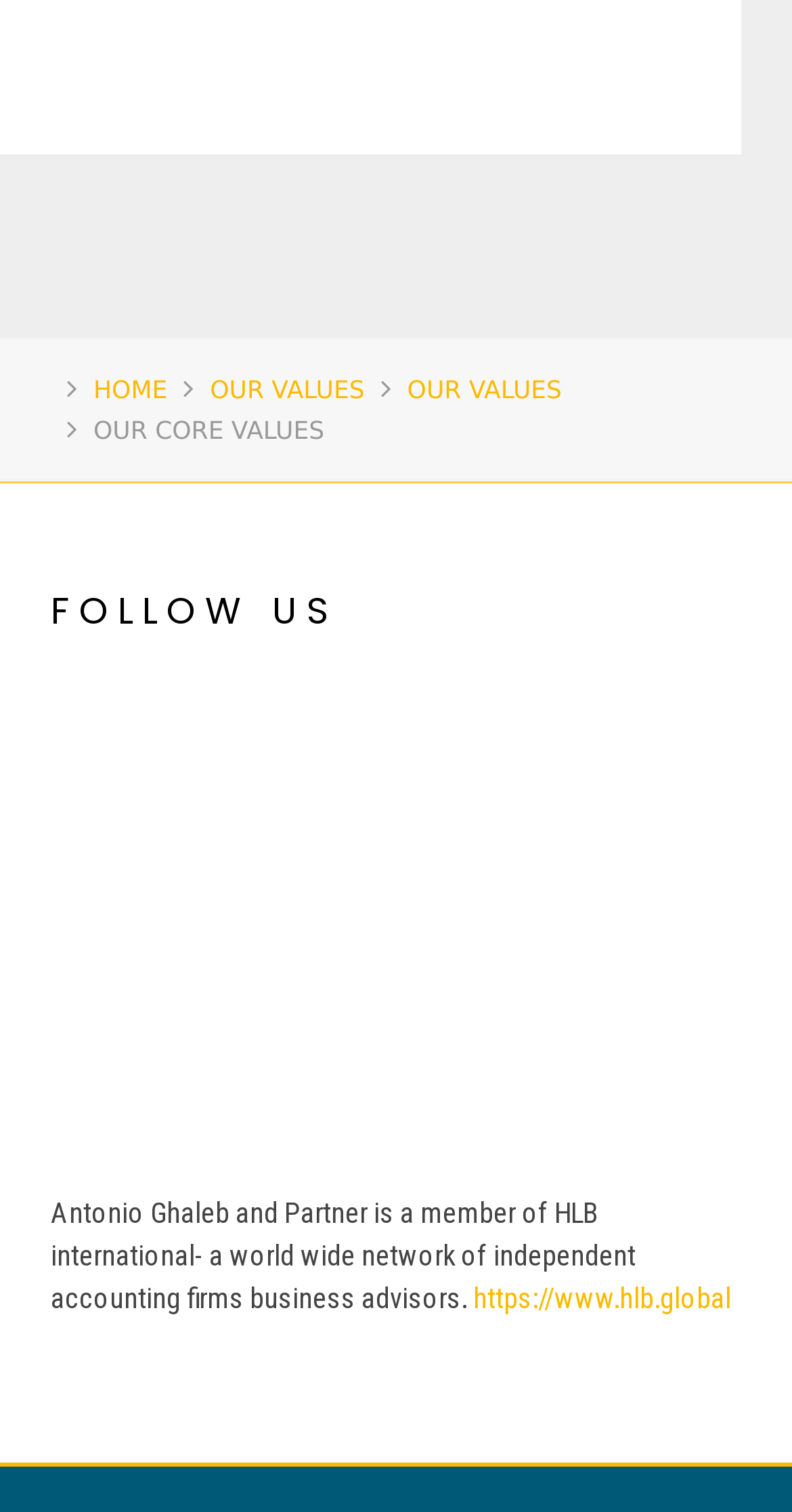Please mark the bounding box coordinates of the area that should be clicked to carry out the instruction: "go to home page".

[0.118, 0.245, 0.211, 0.271]